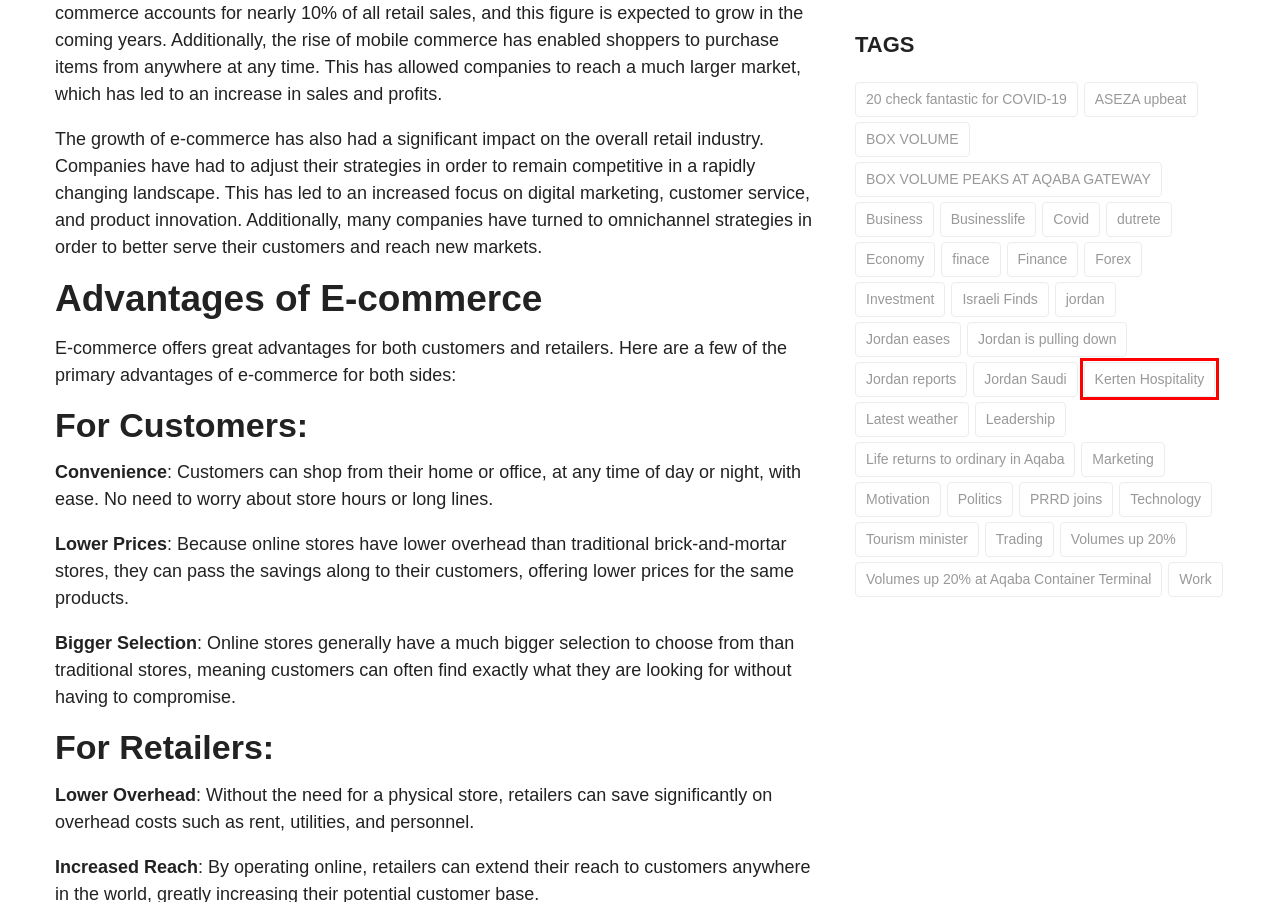Given a screenshot of a webpage featuring a red bounding box, identify the best matching webpage description for the new page after the element within the red box is clicked. Here are the options:
A. Economy Archives - iAqaba
B. Politics Archives - iAqaba
C. Life returns to ordinary in Aqaba Archives - iAqaba
D. Forex Archives - iAqaba
E. dutrete Archives - iAqaba
F. Kerten Hospitality Archives - iAqaba
G. ASEZA upbeat Archives - iAqaba
H. Volumes up 20% at Aqaba Container Terminal Archives - iAqaba

F